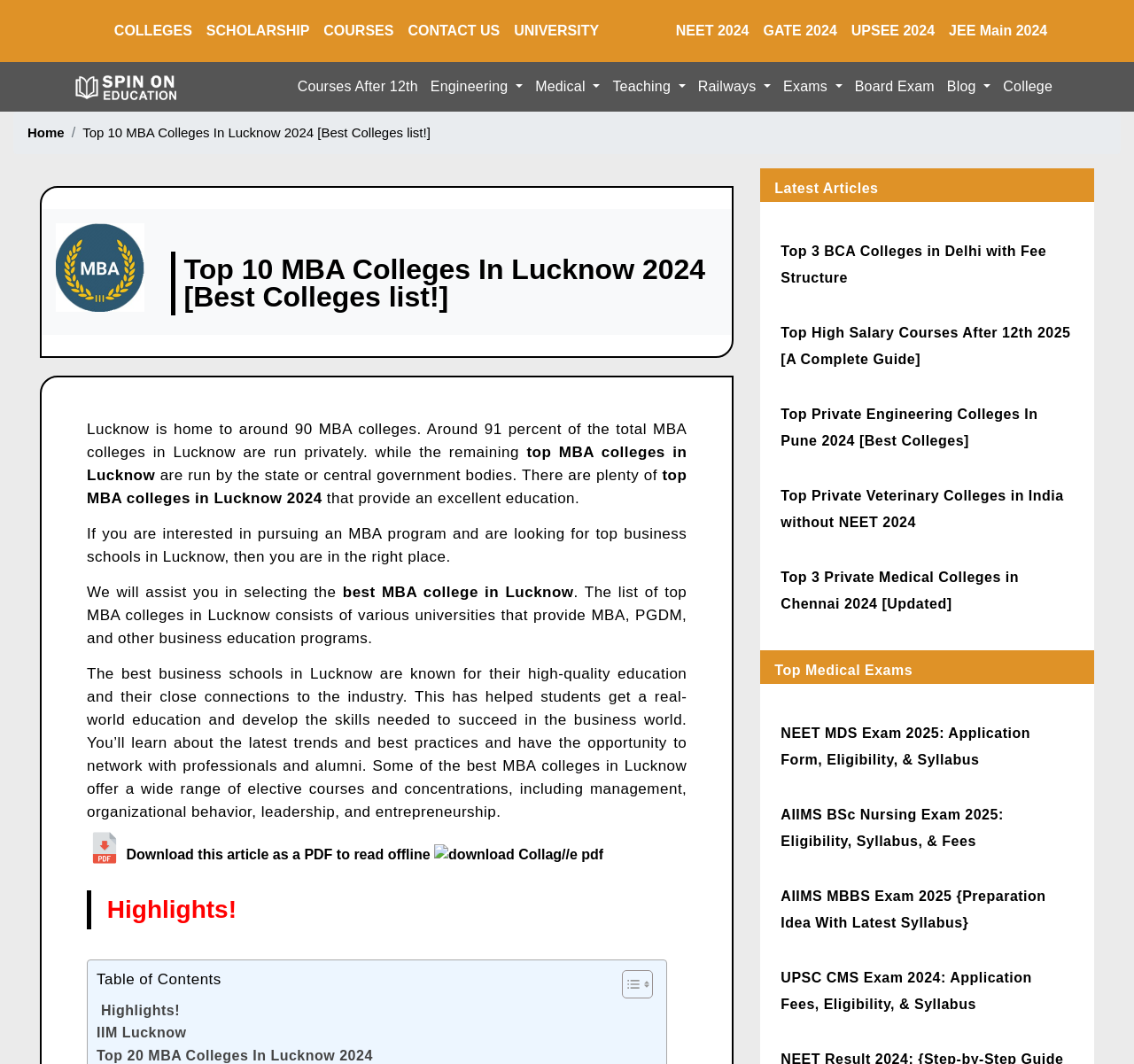Bounding box coordinates should be provided in the format (top-left x, top-left y, bottom-right x, bottom-right y) with all values between 0 and 1. Identify the bounding box for this UI element: Privacy Policy

None